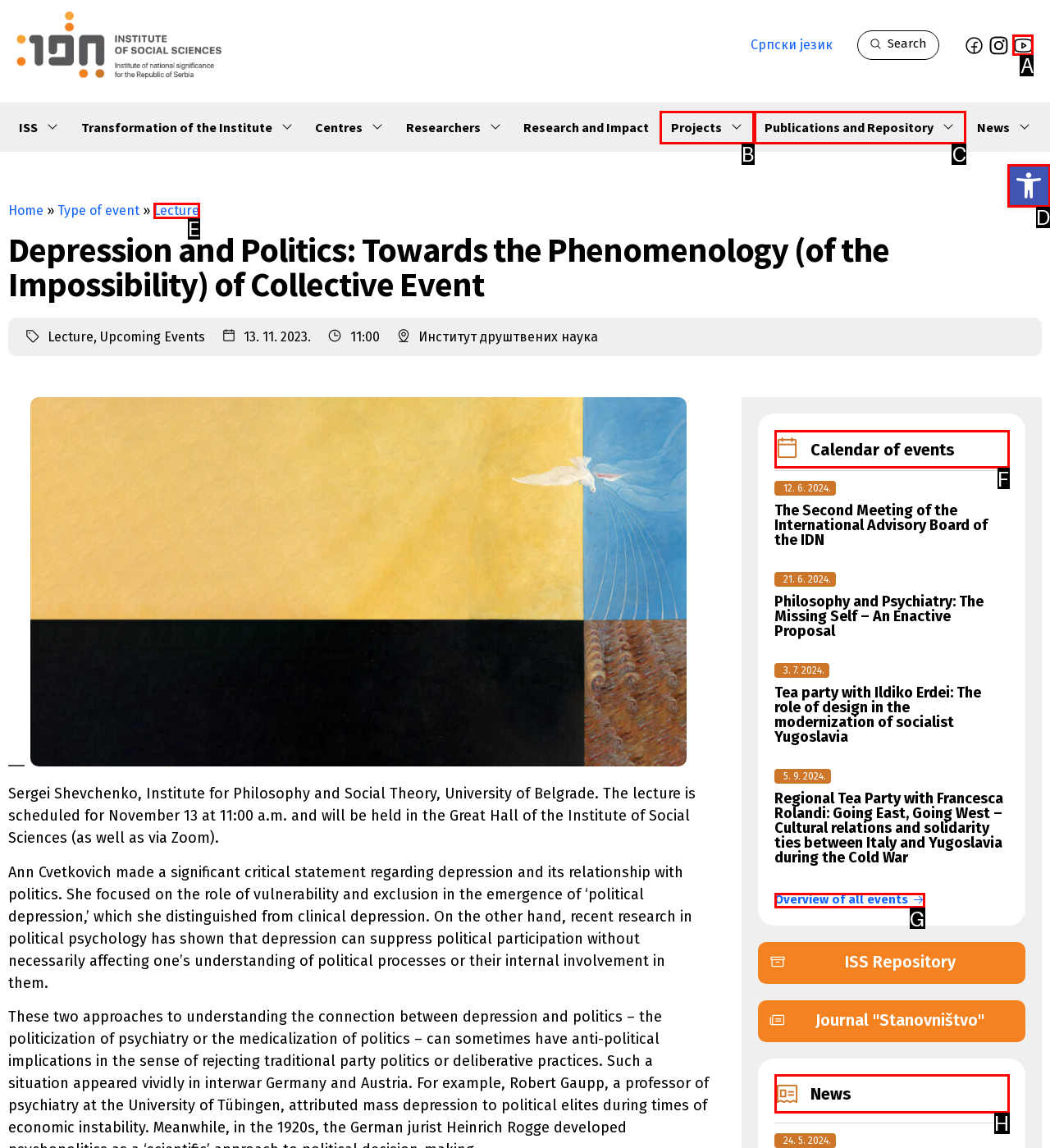Determine which UI element I need to click to achieve the following task: View calendar of events Provide your answer as the letter of the selected option.

F